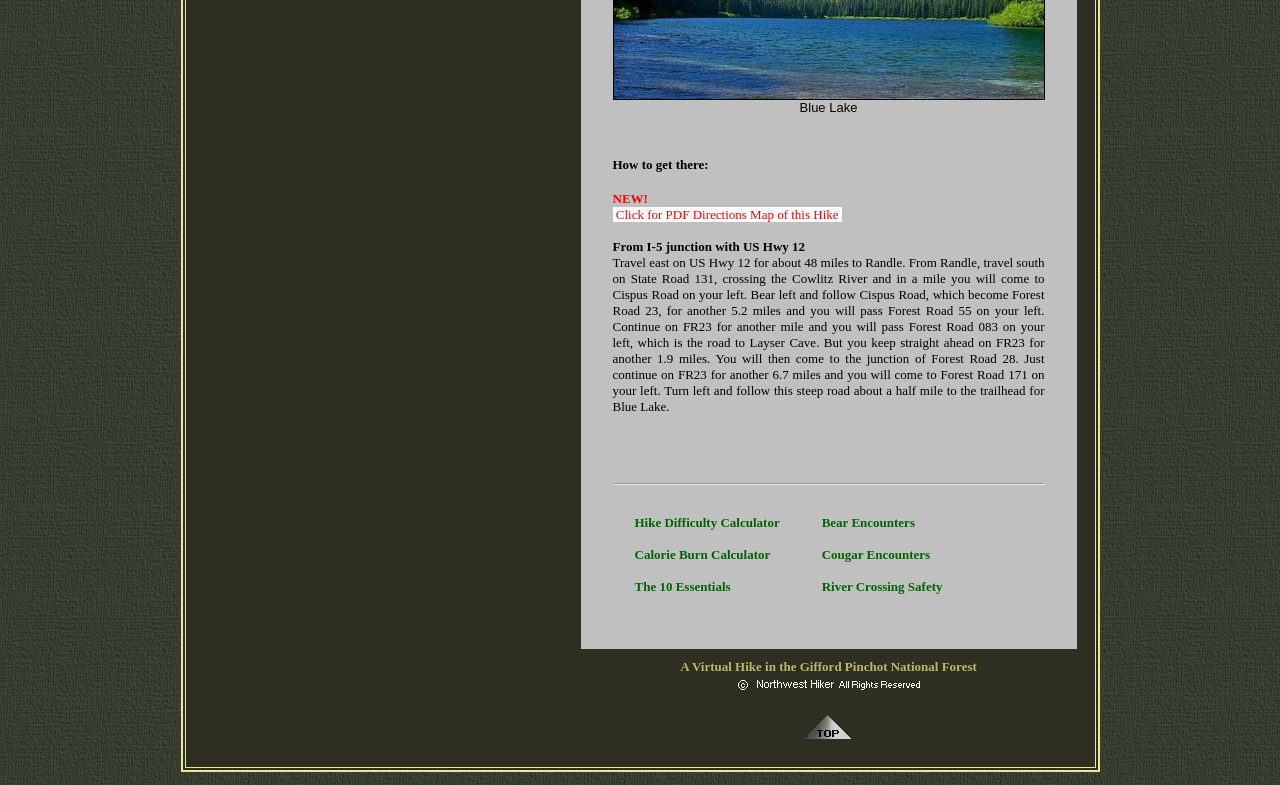Can you find the bounding box coordinates of the area I should click to execute the following instruction: "View A Virtual Hike in the Gifford Pinchot National Forest"?

[0.454, 0.827, 0.841, 0.954]